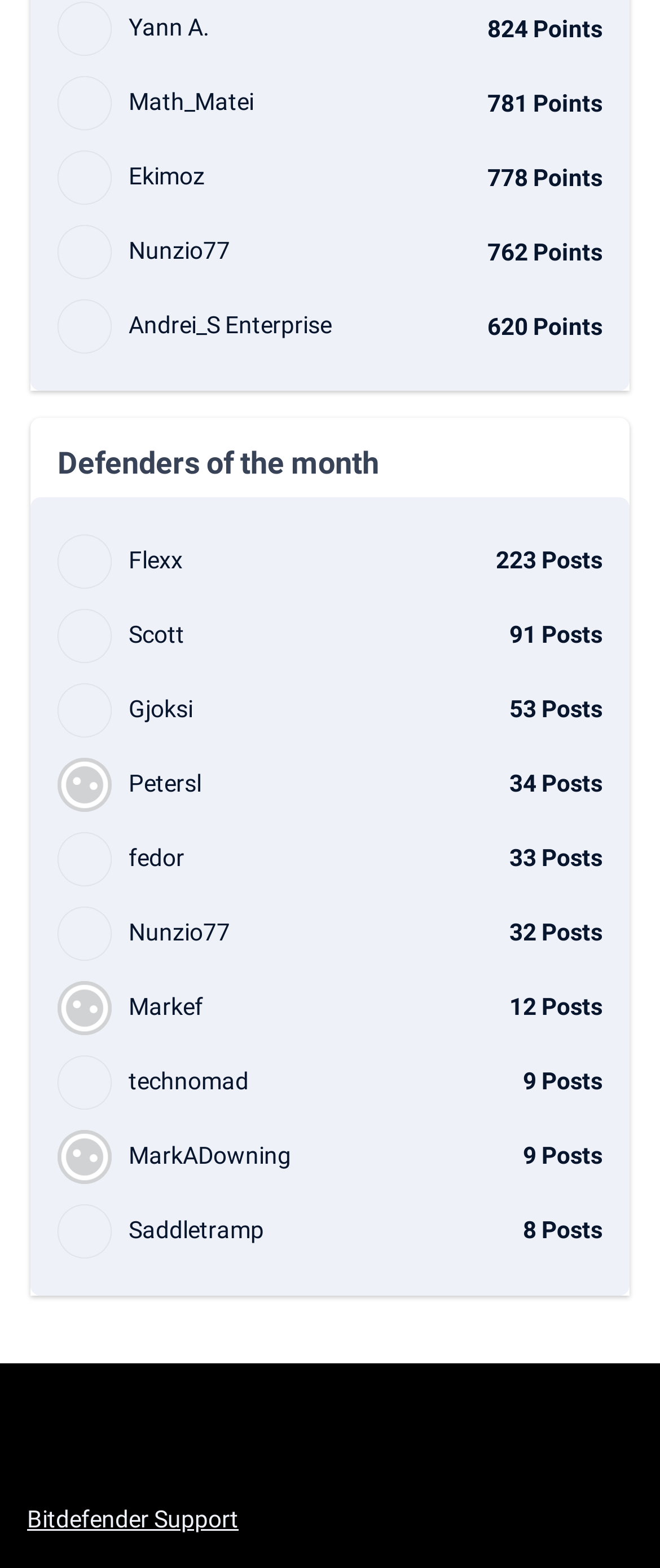Find the bounding box coordinates of the clickable element required to execute the following instruction: "Go to Bitdefender Support". Provide the coordinates as four float numbers between 0 and 1, i.e., [left, top, right, bottom].

[0.041, 0.958, 0.959, 0.98]